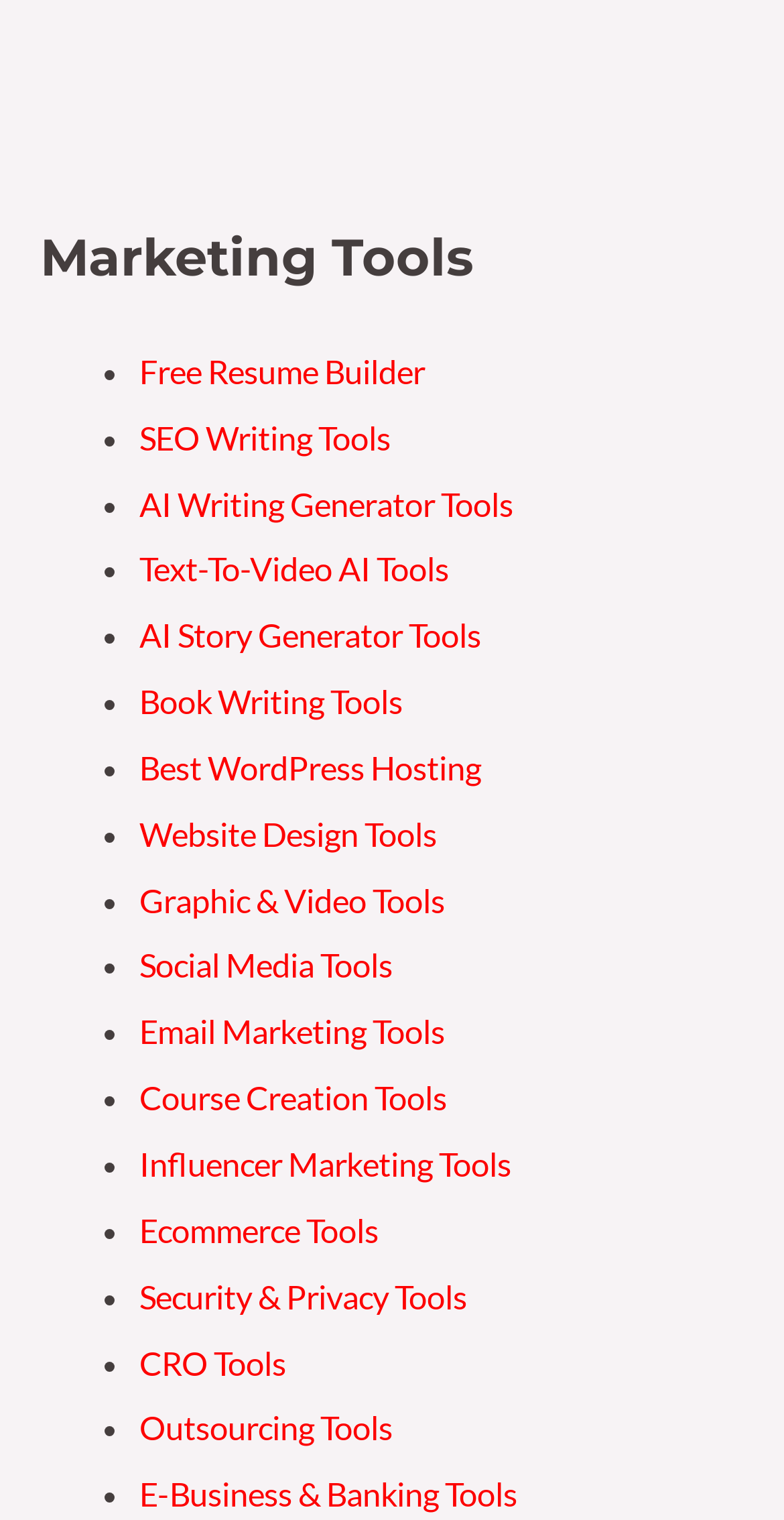What is the first marketing tool listed?
Refer to the image and give a detailed response to the question.

I looked at the first link under the 'Marketing Tools' heading, and it is labeled as 'Free Resume Builder'.